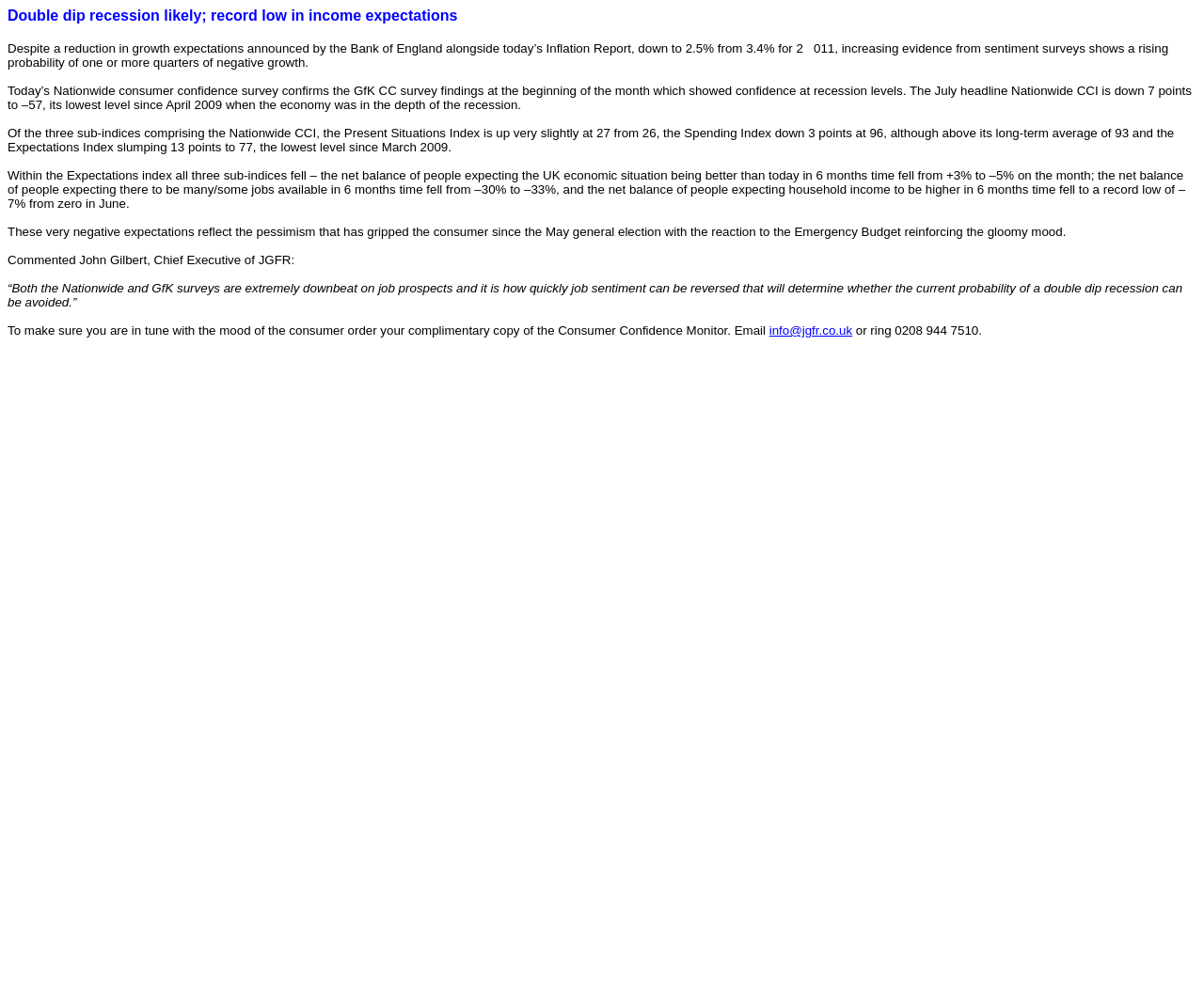Identify the bounding box coordinates of the HTML element based on this description: "info@jgfr.co.uk".

[0.639, 0.326, 0.708, 0.341]